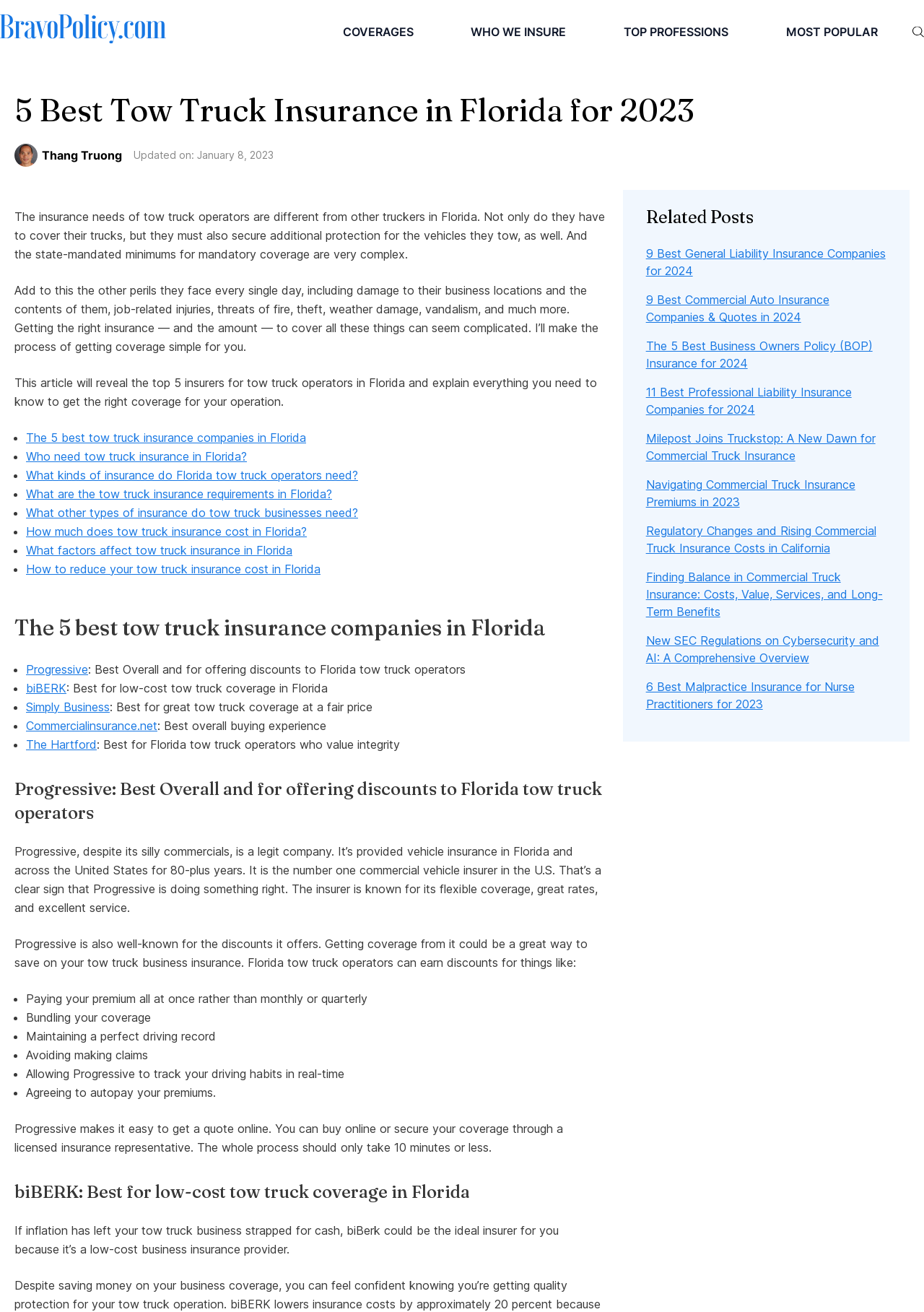Utilize the details in the image to thoroughly answer the following question: What are the top 5 insurers for tow truck operators in Florida?

The answer can be found in the section 'The 5 best tow truck insurance companies in Florida' where the top 5 insurers are listed with their respective descriptions.